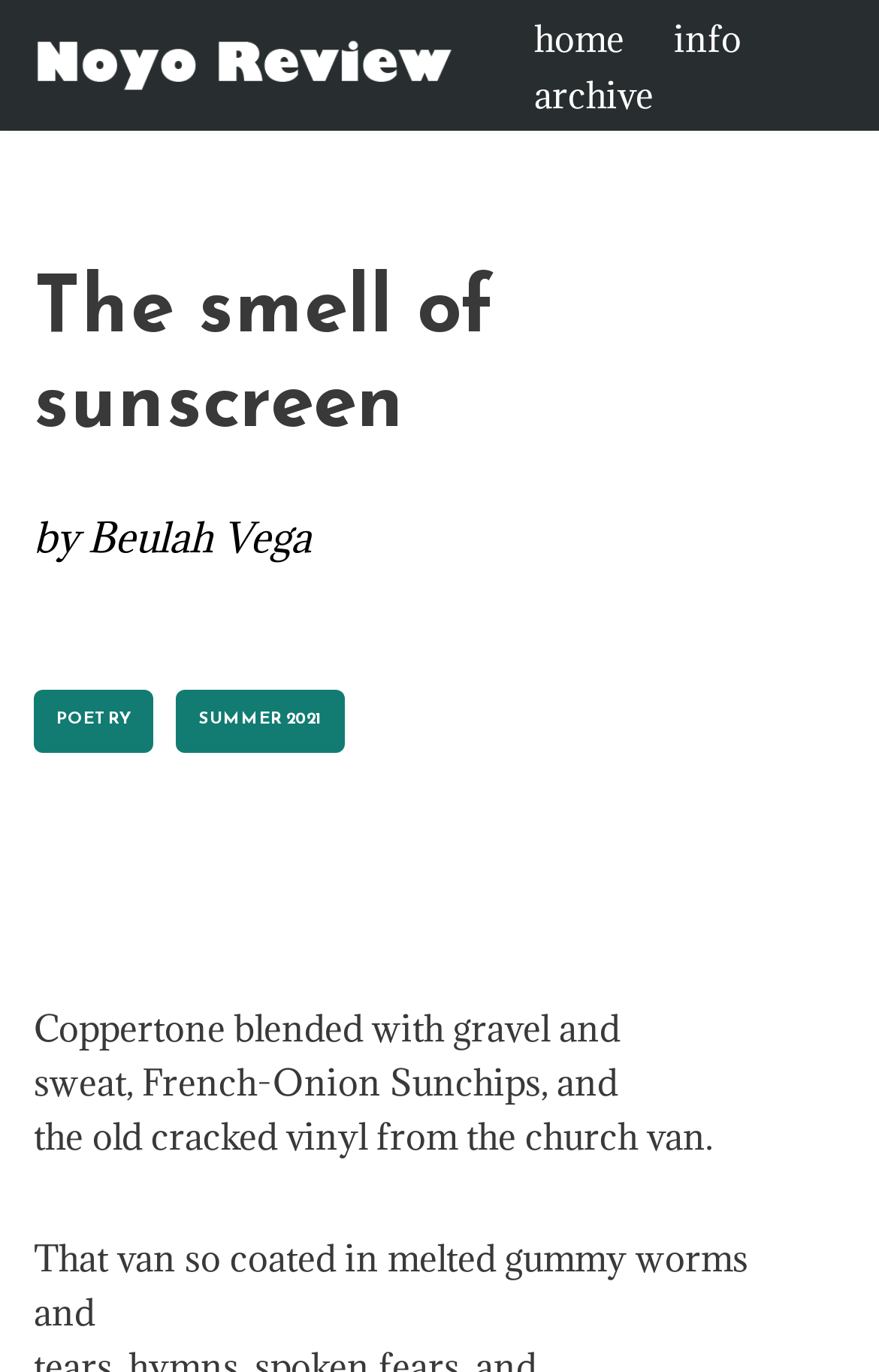Highlight the bounding box coordinates of the region I should click on to meet the following instruction: "read poetry".

[0.038, 0.503, 0.174, 0.548]